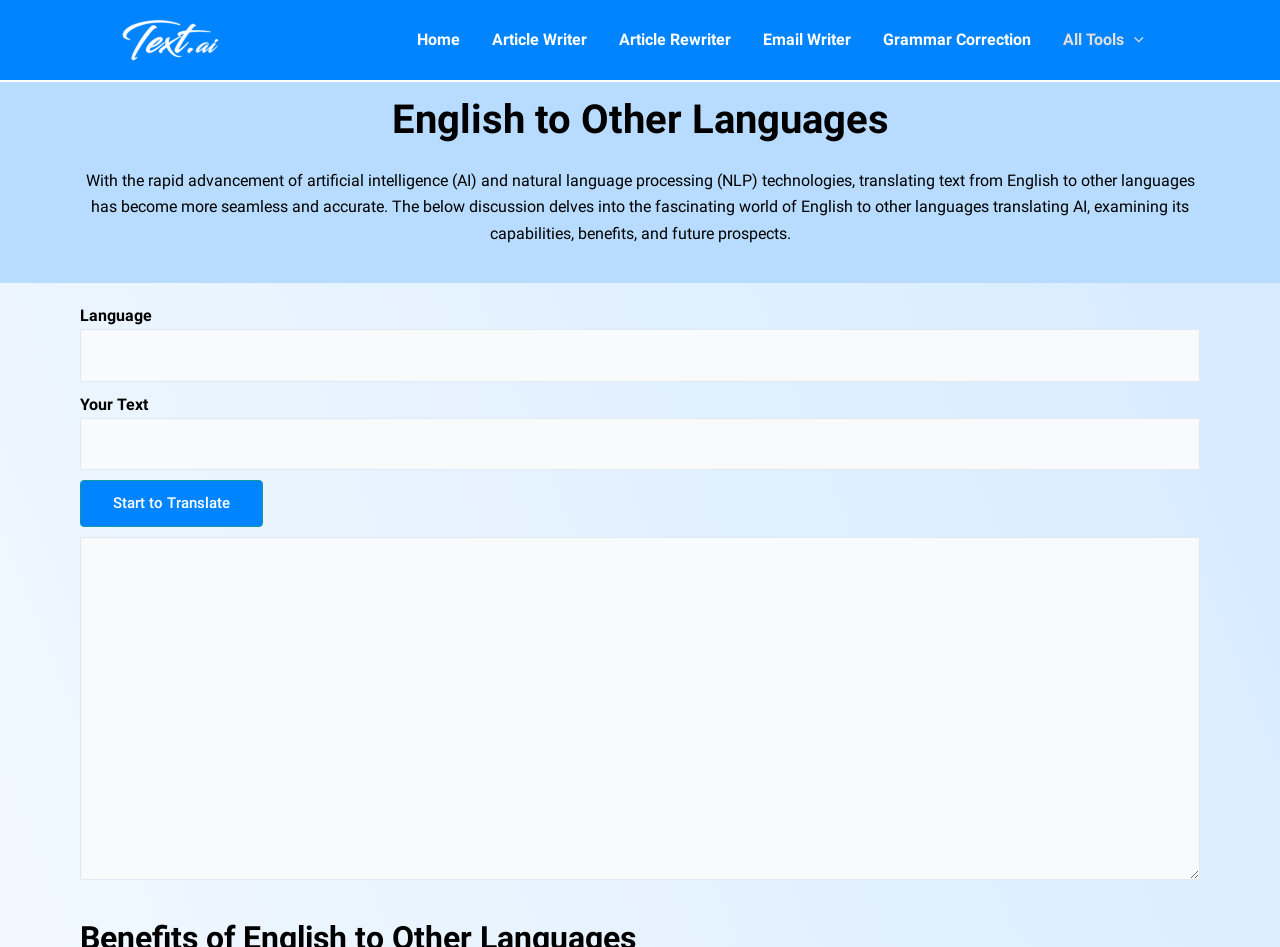Please provide a one-word or phrase answer to the question: 
What is the purpose of the textbox below the heading?

Input text for translation